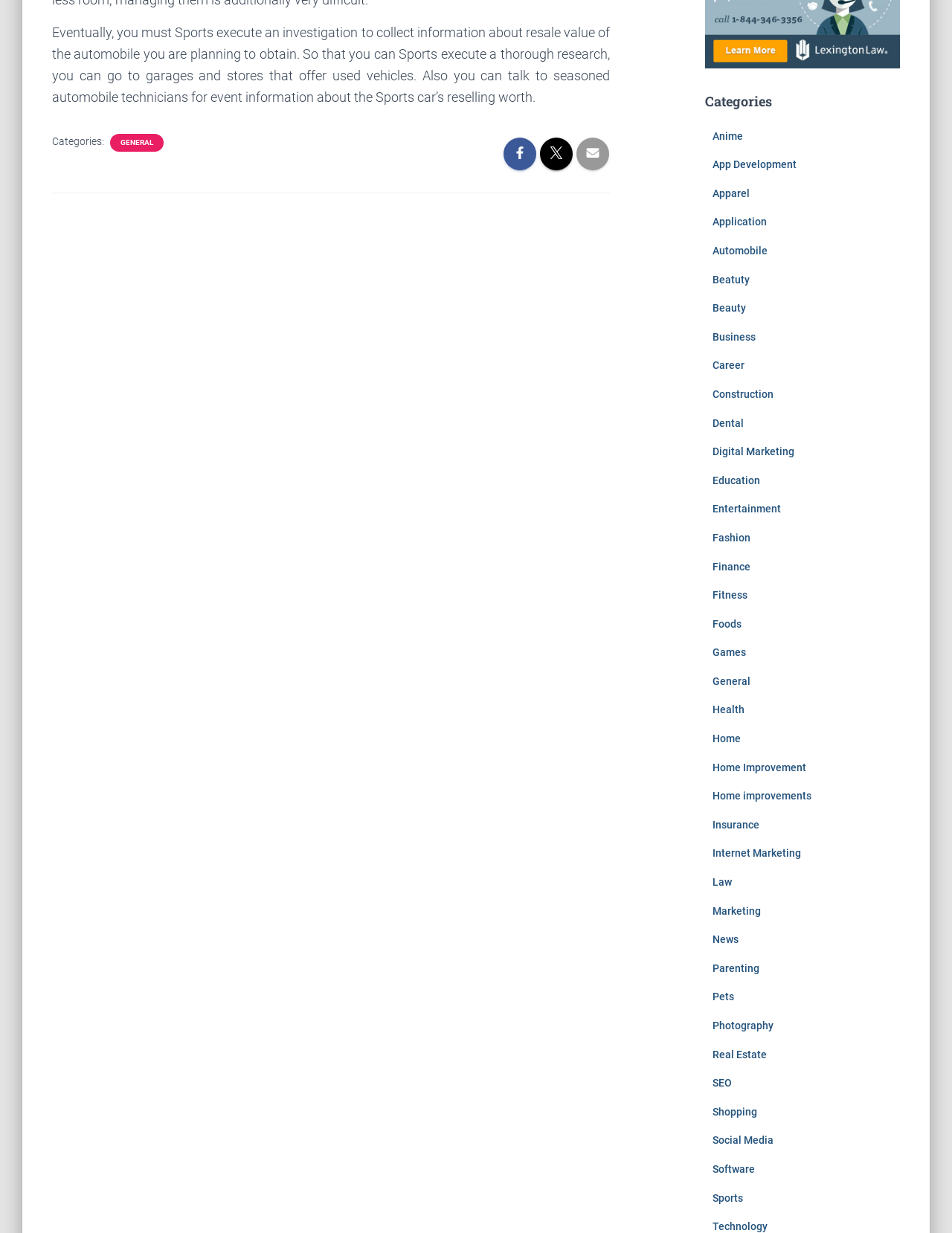Determine the bounding box coordinates for the clickable element to execute this instruction: "Select the Anime category". Provide the coordinates as four float numbers between 0 and 1, i.e., [left, top, right, bottom].

[0.748, 0.105, 0.78, 0.115]